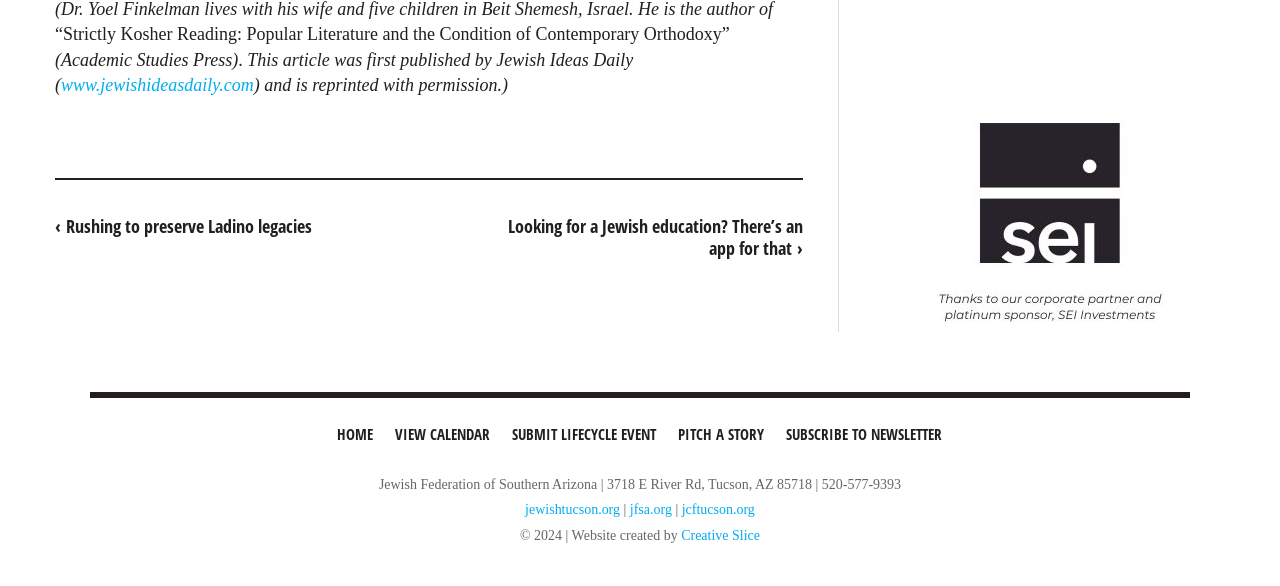Reply to the question with a single word or phrase:
What is the name of the article?

Strictly Kosher Reading